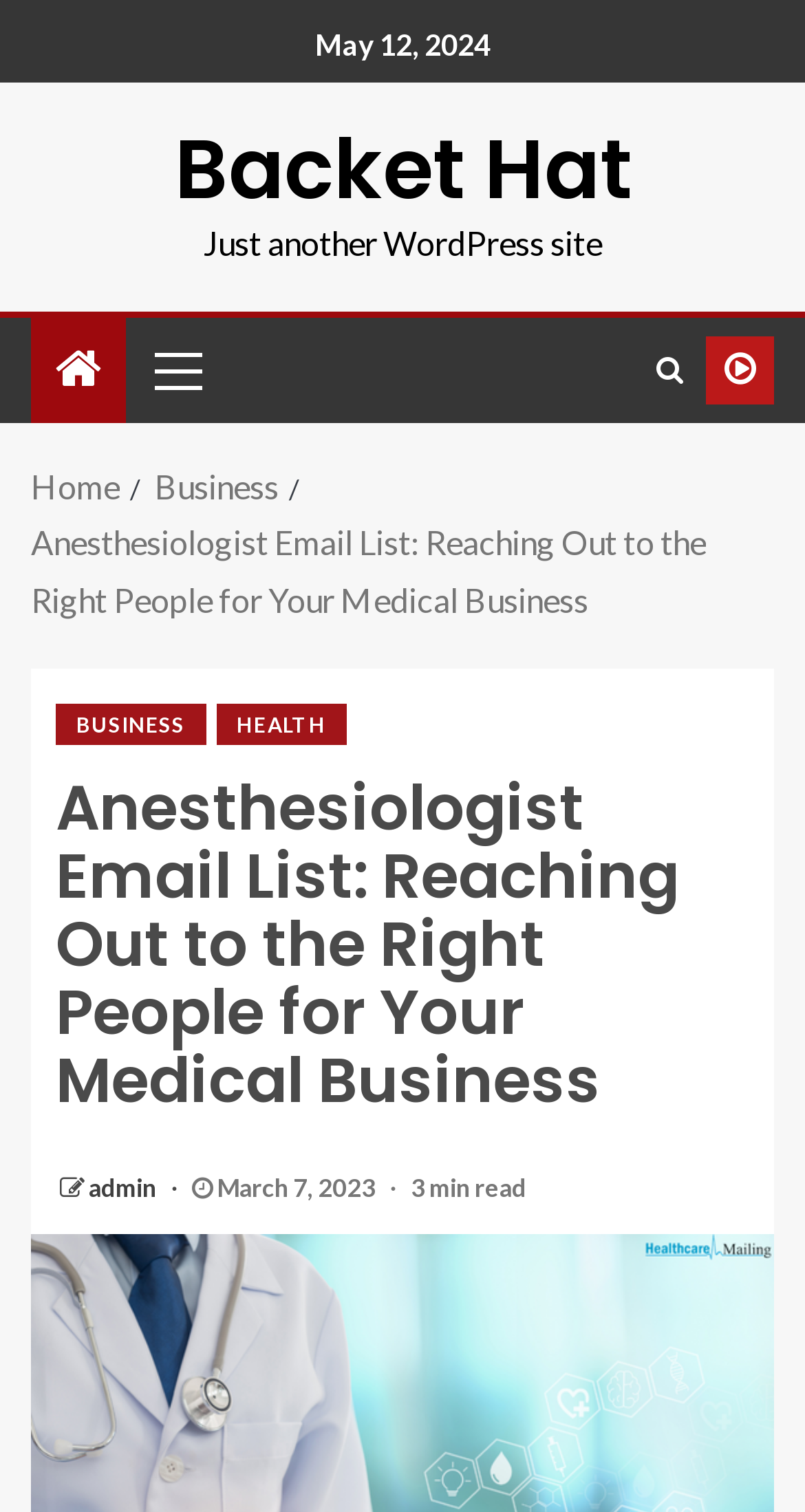Please answer the following question using a single word or phrase: 
What is the estimated reading time of the article?

3 min